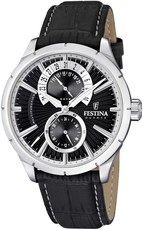Please provide a one-word or short phrase answer to the question:
What is the price of the Festina Klasik 16573/3 watch?

96 €